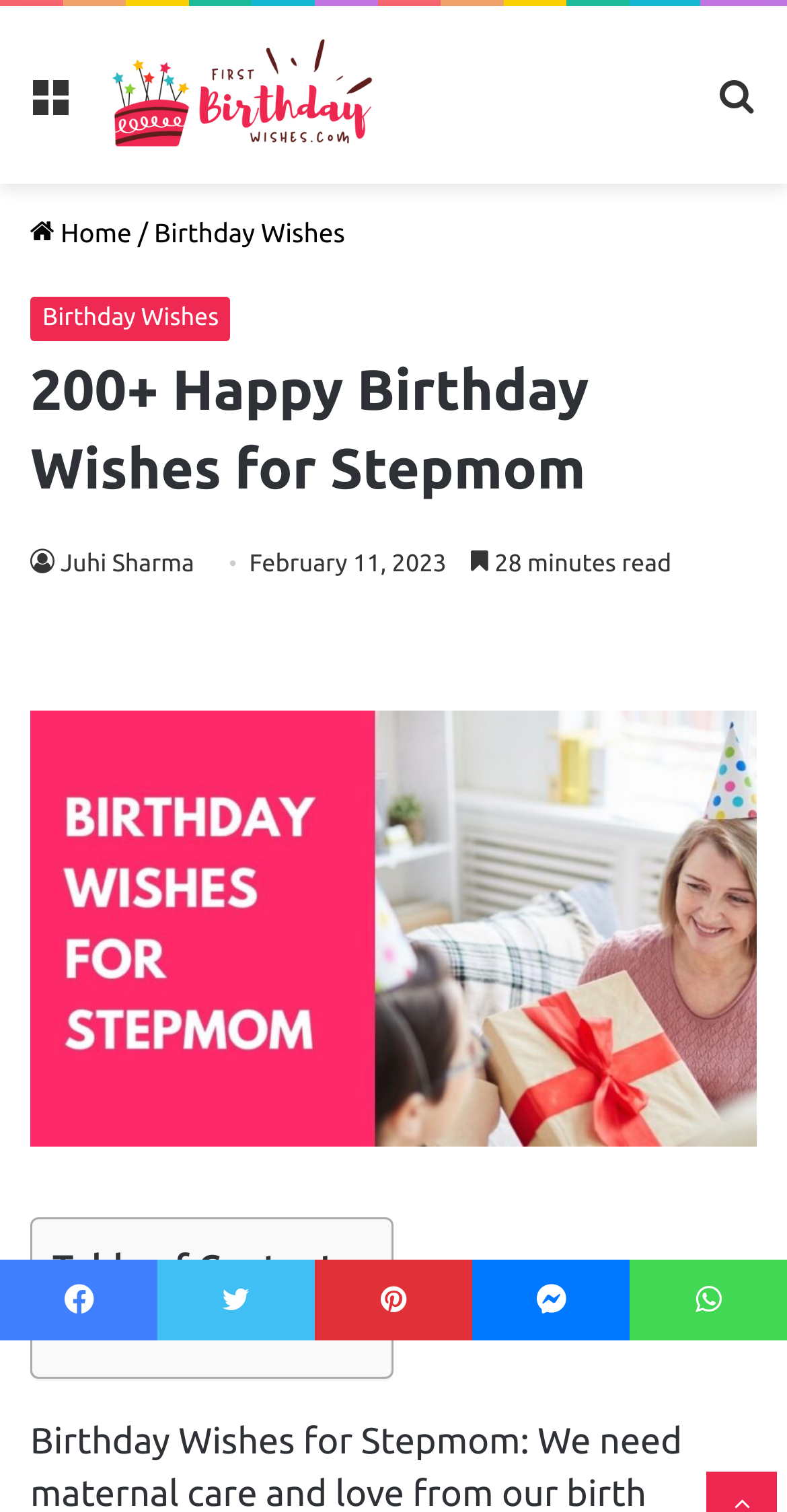Determine the bounding box coordinates of the element's region needed to click to follow the instruction: "Share on Facebook". Provide these coordinates as four float numbers between 0 and 1, formatted as [left, top, right, bottom].

[0.0, 0.833, 0.2, 0.887]